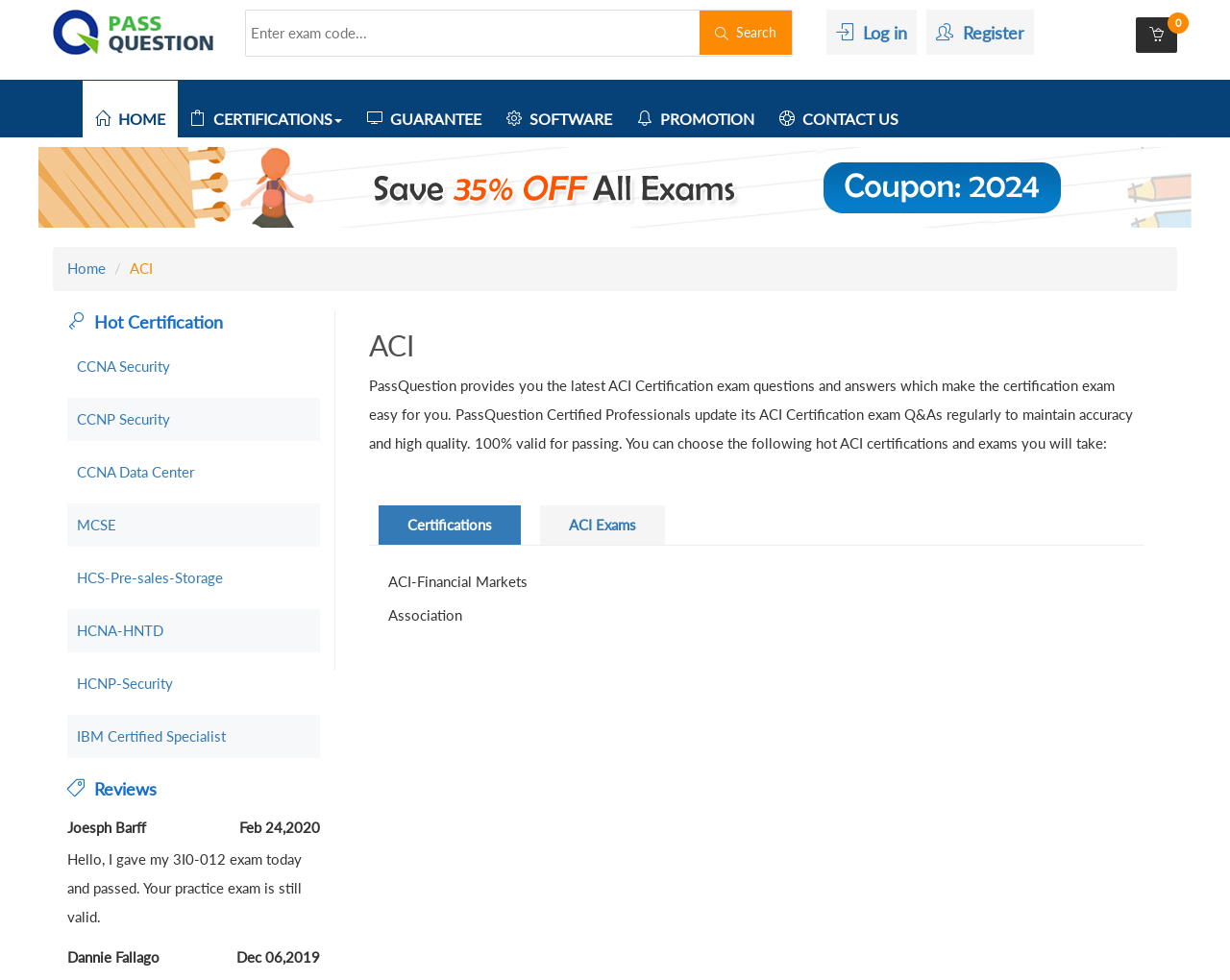Use a single word or phrase to answer this question: 
What can you enter in the textbox?

Exam code